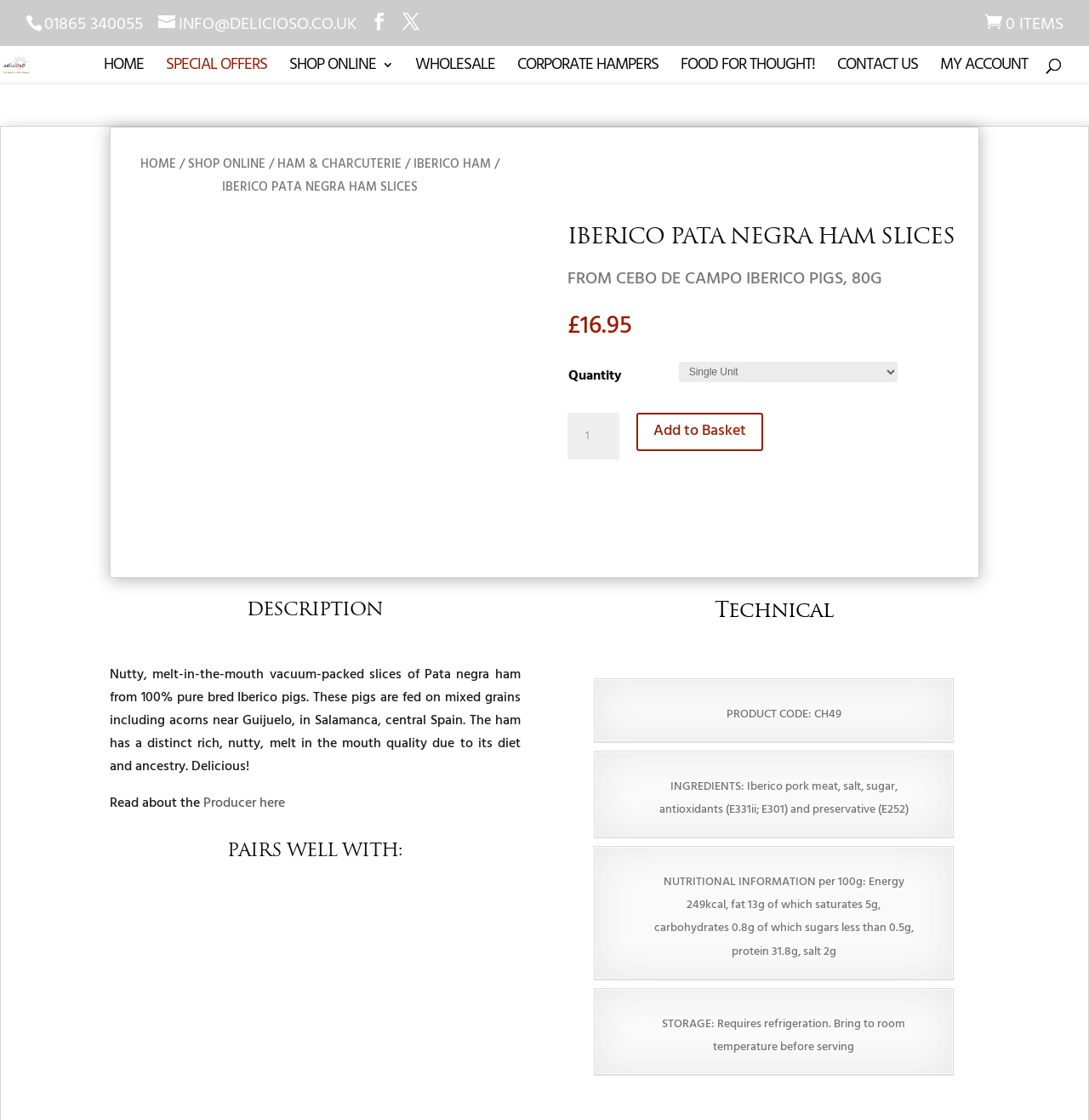Determine the main headline of the webpage and provide its text.

IBERICO PATA NEGRA HAM SLICES